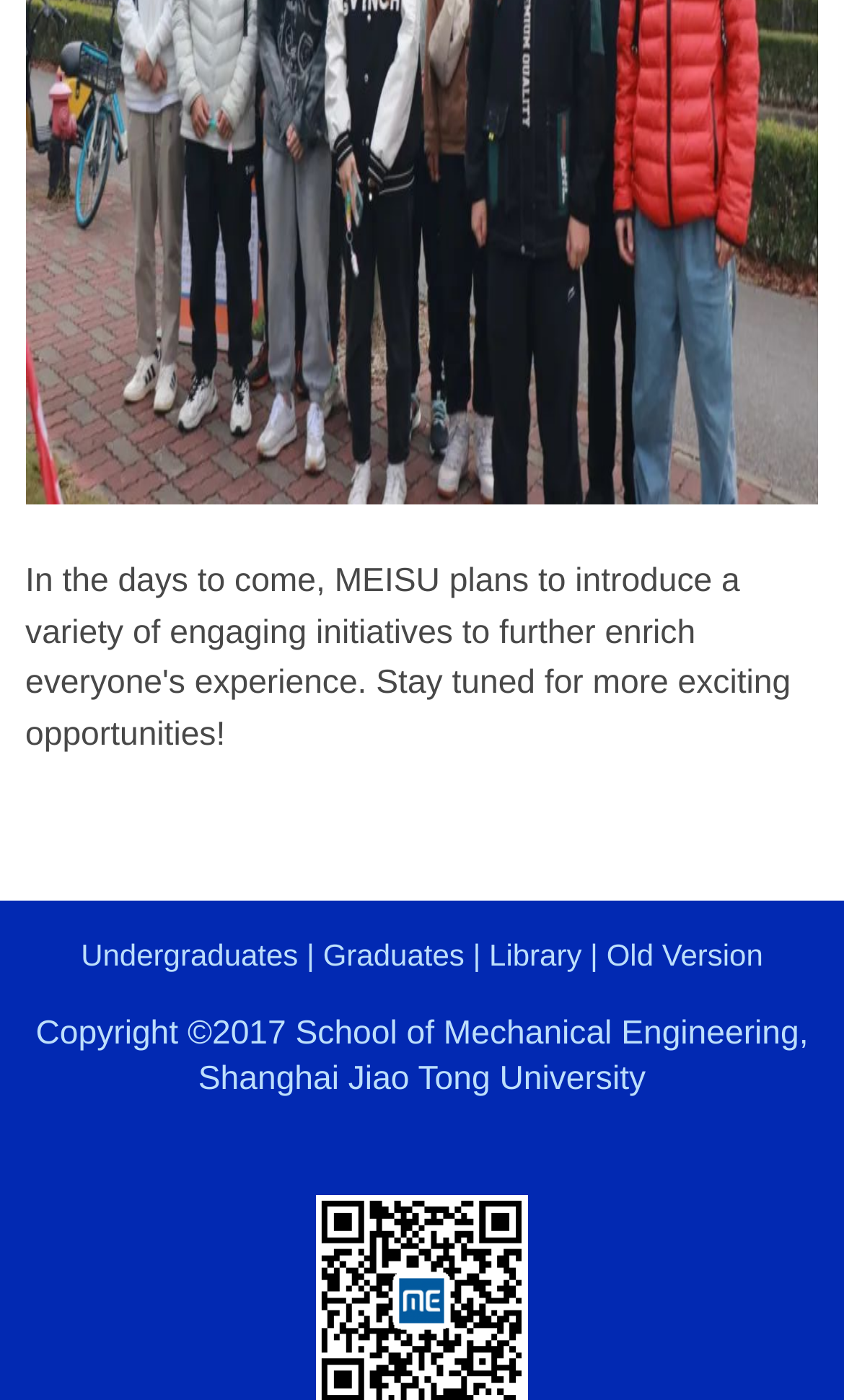Provide a one-word or short-phrase response to the question:
How many links are available in the top section?

4